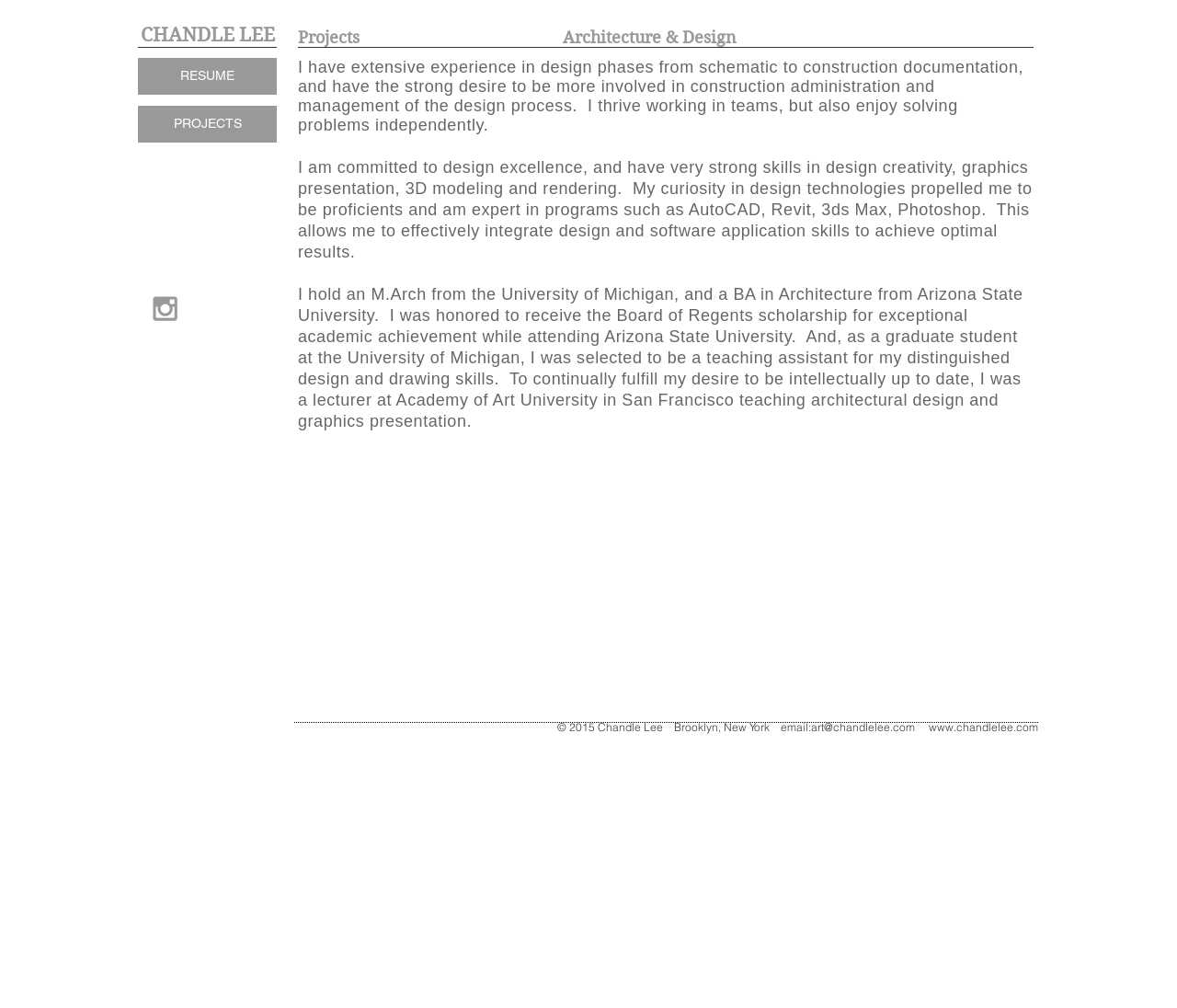Answer the question using only a single word or phrase: 
What software skills does the person have?

AutoCAD, Revit, 3ds Max, Photoshop